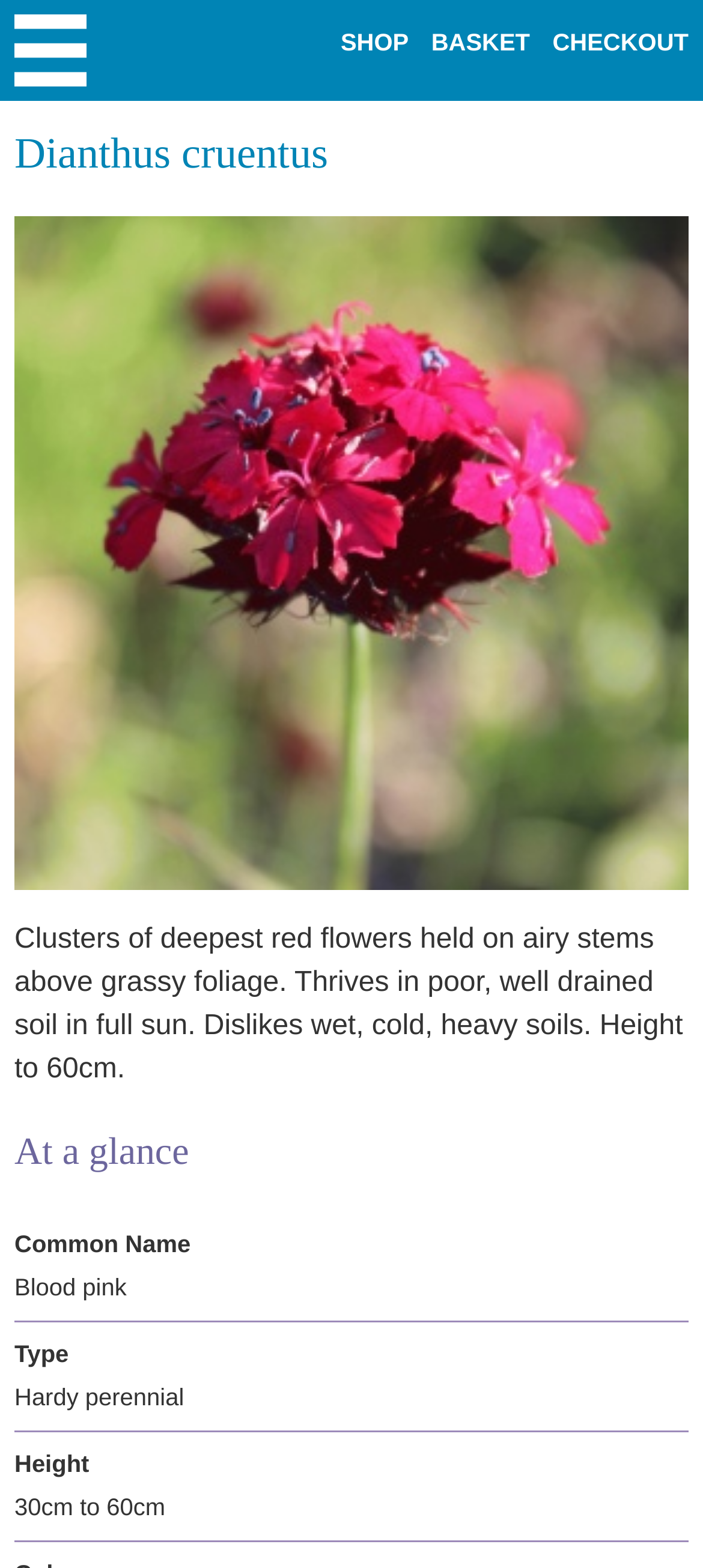What kind of soil does Dianthus cruentus thrive in? Examine the screenshot and reply using just one word or a brief phrase.

Poor, well drained soil